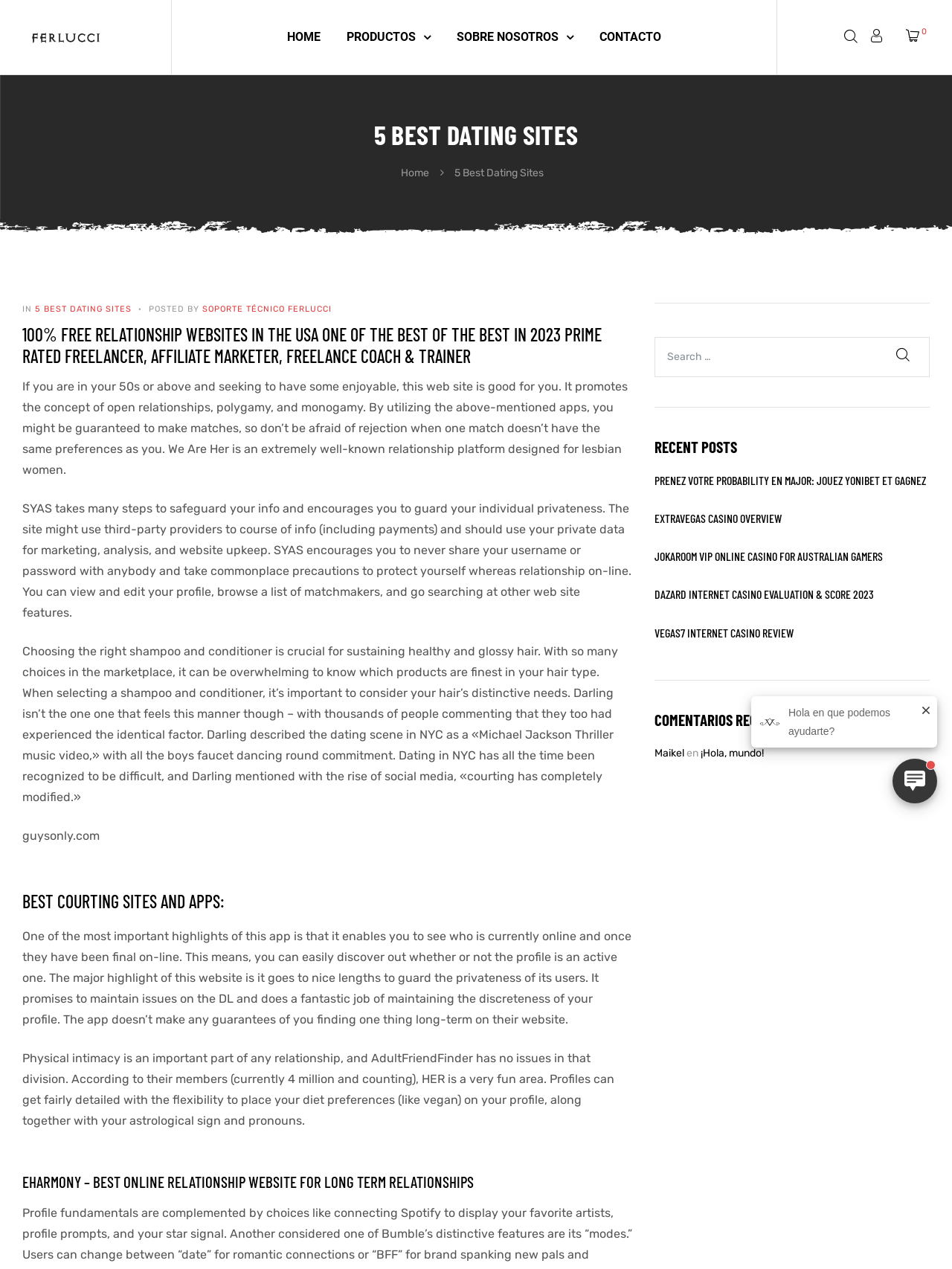Find the bounding box coordinates for the area that must be clicked to perform this action: "Click on the 'guysonly.com' link".

[0.023, 0.653, 0.105, 0.664]